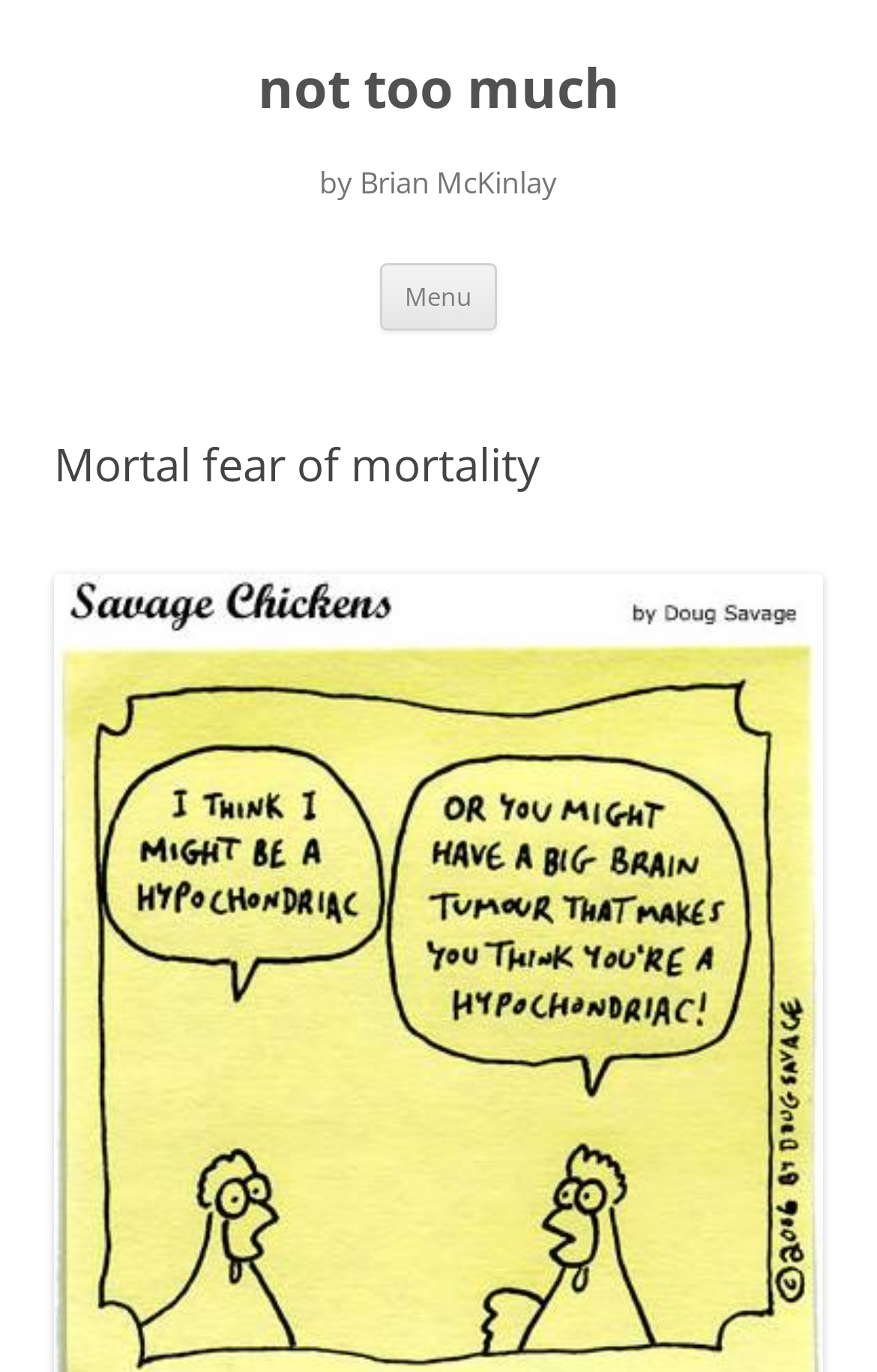Please extract and provide the main headline of the webpage.

not too much